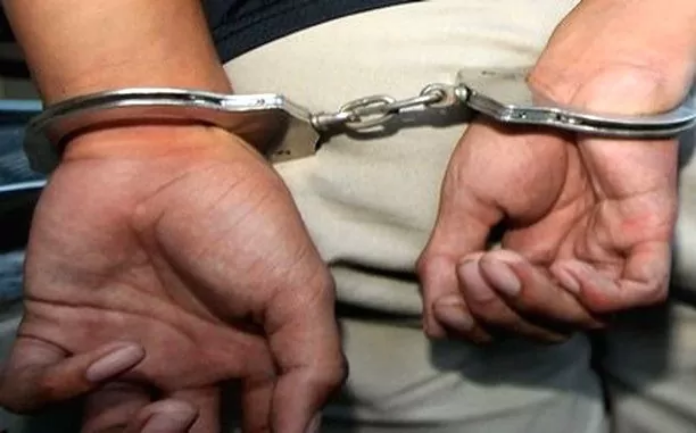What do the handcuffs symbolize?
Give a one-word or short-phrase answer derived from the screenshot.

Law enforcement and criminal apprehension